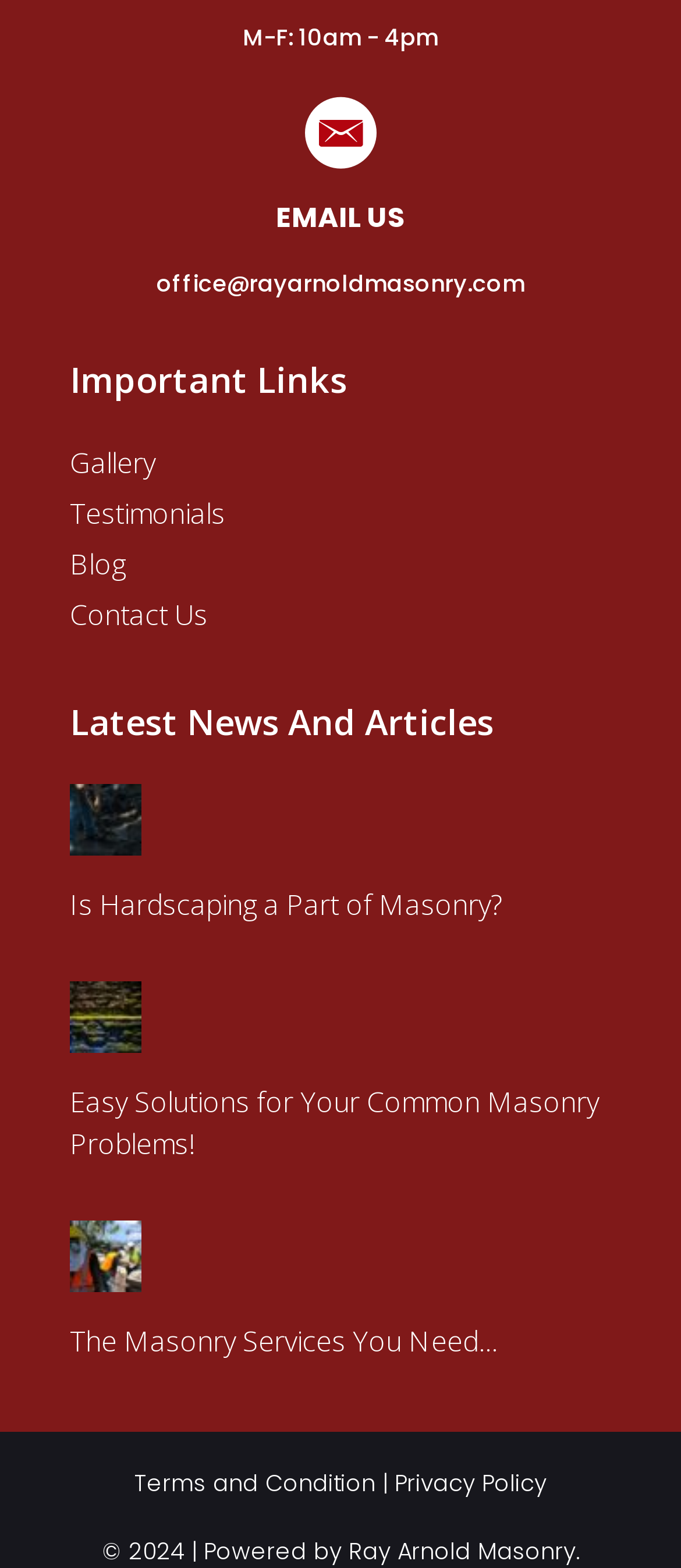Find the bounding box coordinates of the clickable area that will achieve the following instruction: "Contact the office via email".

[0.229, 0.171, 0.771, 0.192]